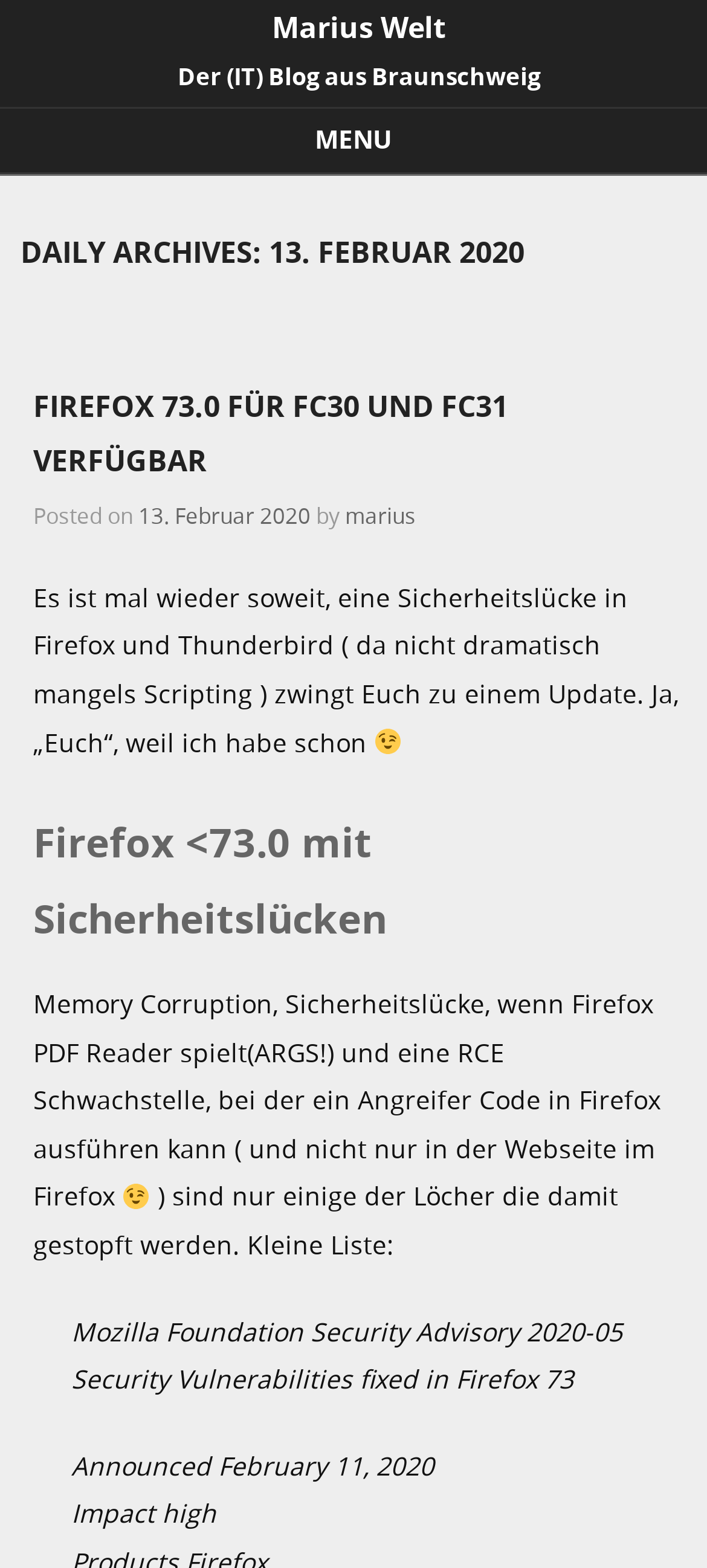Predict the bounding box of the UI element that fits this description: "marius".

[0.488, 0.319, 0.588, 0.338]